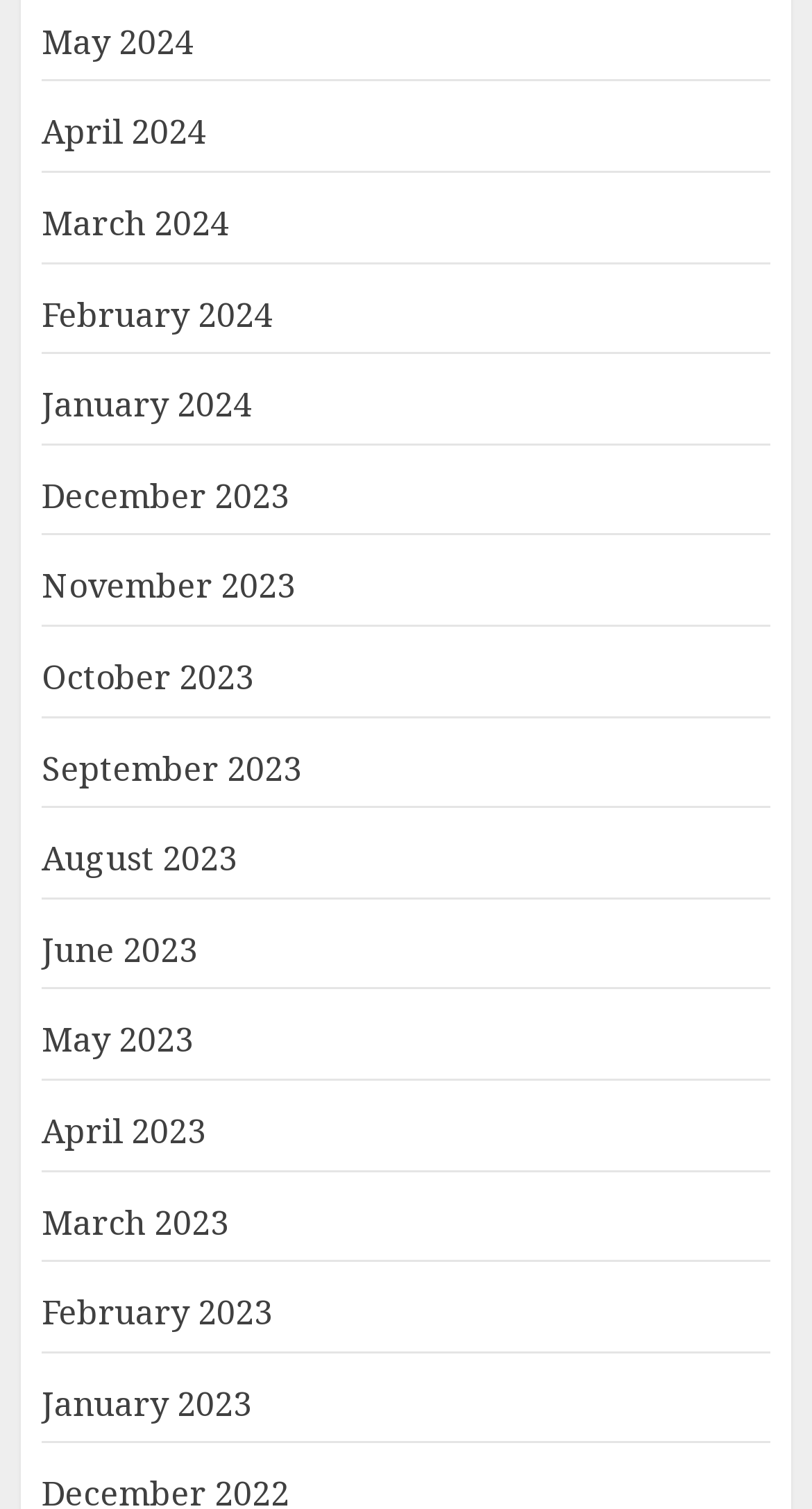Please locate the bounding box coordinates of the element's region that needs to be clicked to follow the instruction: "Browse August 2023". The bounding box coordinates should be provided as four float numbers between 0 and 1, i.e., [left, top, right, bottom].

[0.051, 0.554, 0.292, 0.585]